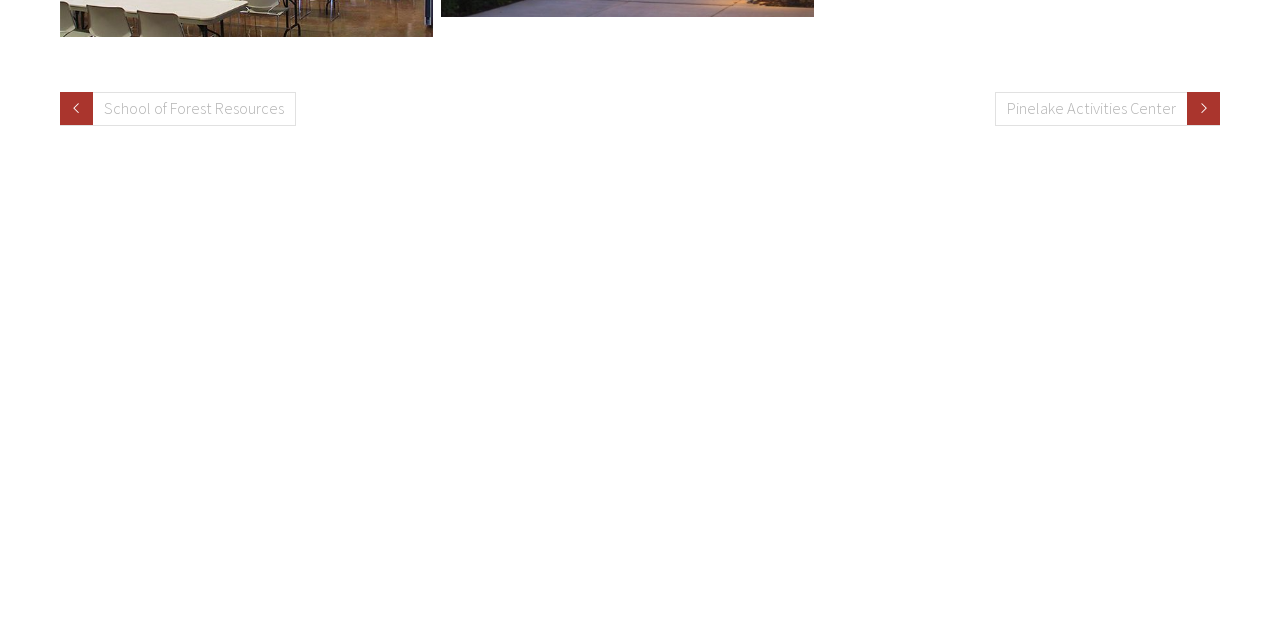Identify the bounding box coordinates for the UI element described as follows: "Follow". Ensure the coordinates are four float numbers between 0 and 1, formatted as [left, top, right, bottom].

None